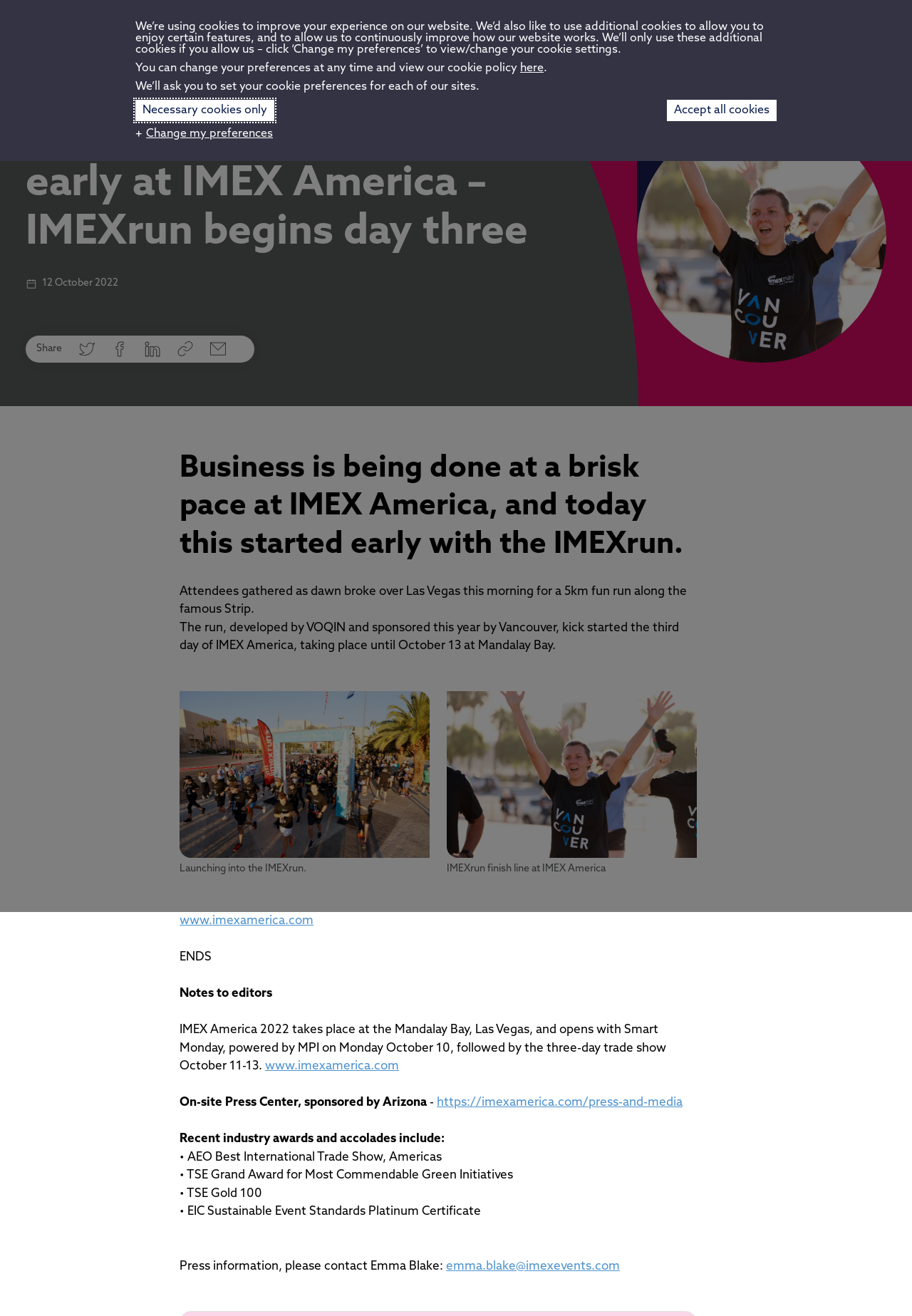Can you specify the bounding box coordinates of the area that needs to be clicked to fulfill the following instruction: "Click the About IMEX button"?

[0.343, 0.022, 0.429, 0.035]